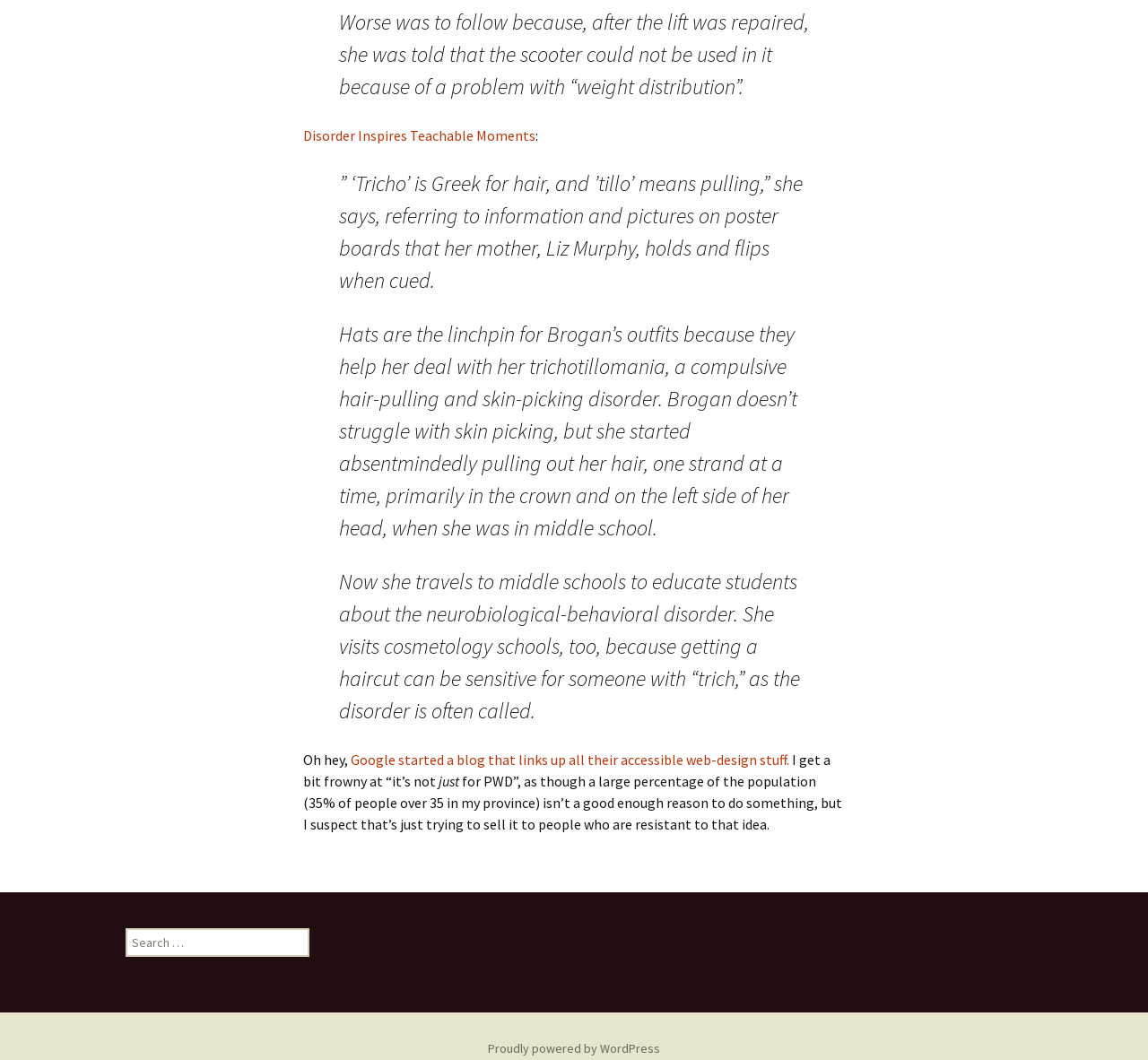Can you look at the image and give a comprehensive answer to the question:
What is the relationship between Liz Murphy and Brogan?

I inferred the relationship between Liz Murphy and Brogan by reading the text content of the webpage, specifically the sentence 'her mother, Liz Murphy, holds and flips when cued'.